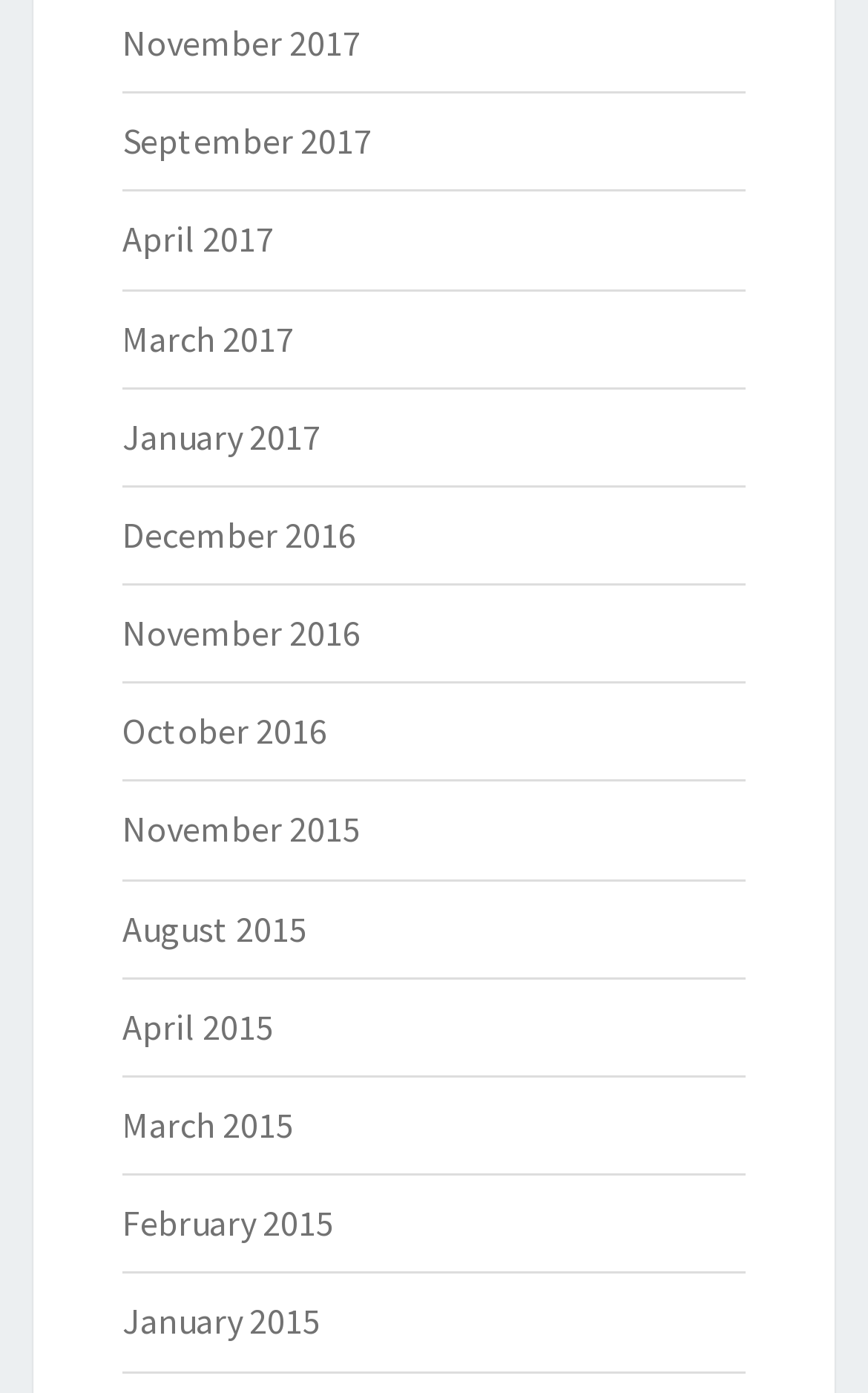Locate the bounding box coordinates of the item that should be clicked to fulfill the instruction: "view September 2017".

[0.141, 0.085, 0.428, 0.117]